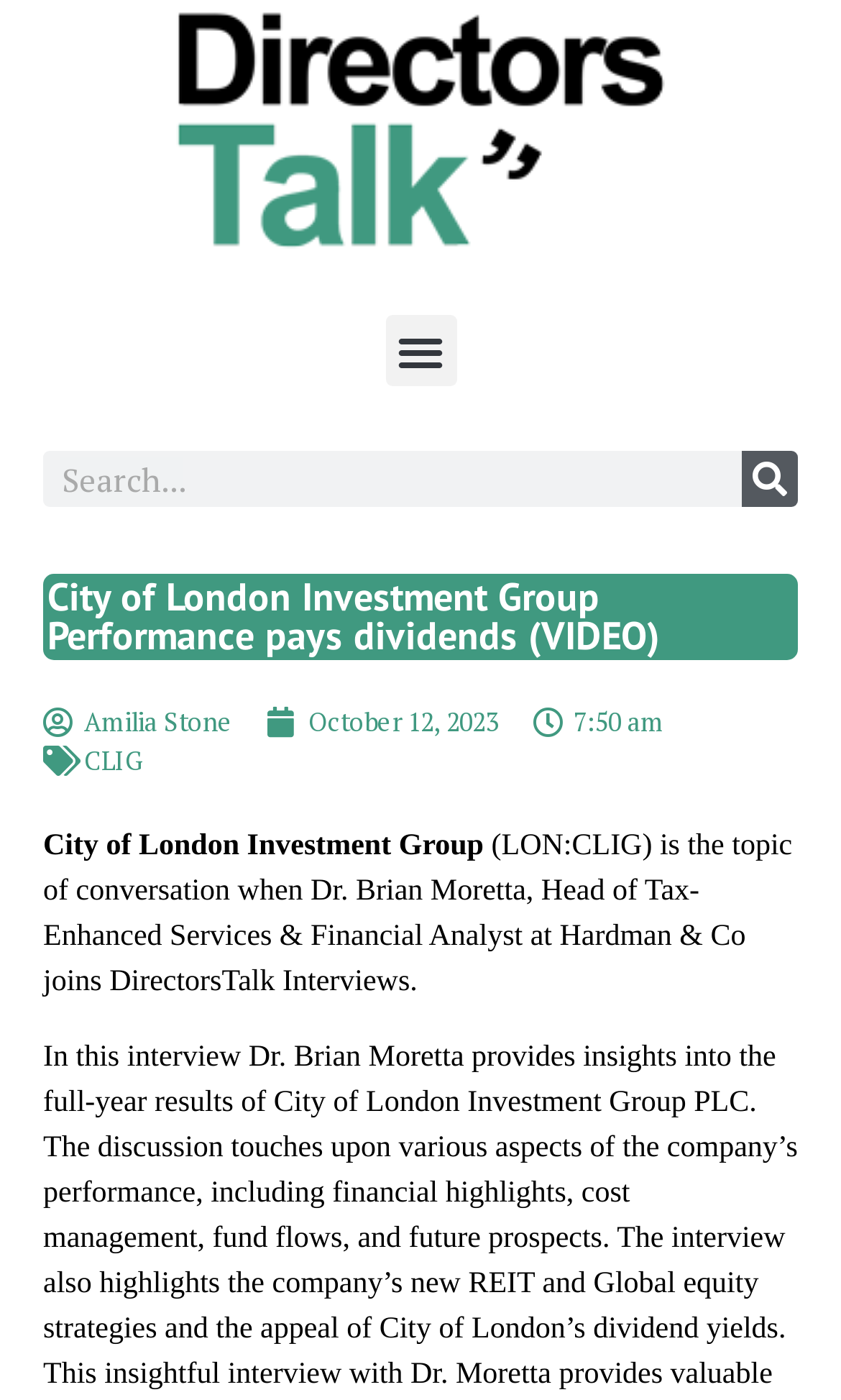Who is the Head of Tax-Enhanced Services & Financial Analyst at Hardman & Co?
Answer the question with a thorough and detailed explanation.

I found the answer by reading the static text element that describes Dr. Brian Moretta as the Head of Tax-Enhanced Services & Financial Analyst at Hardman & Co.